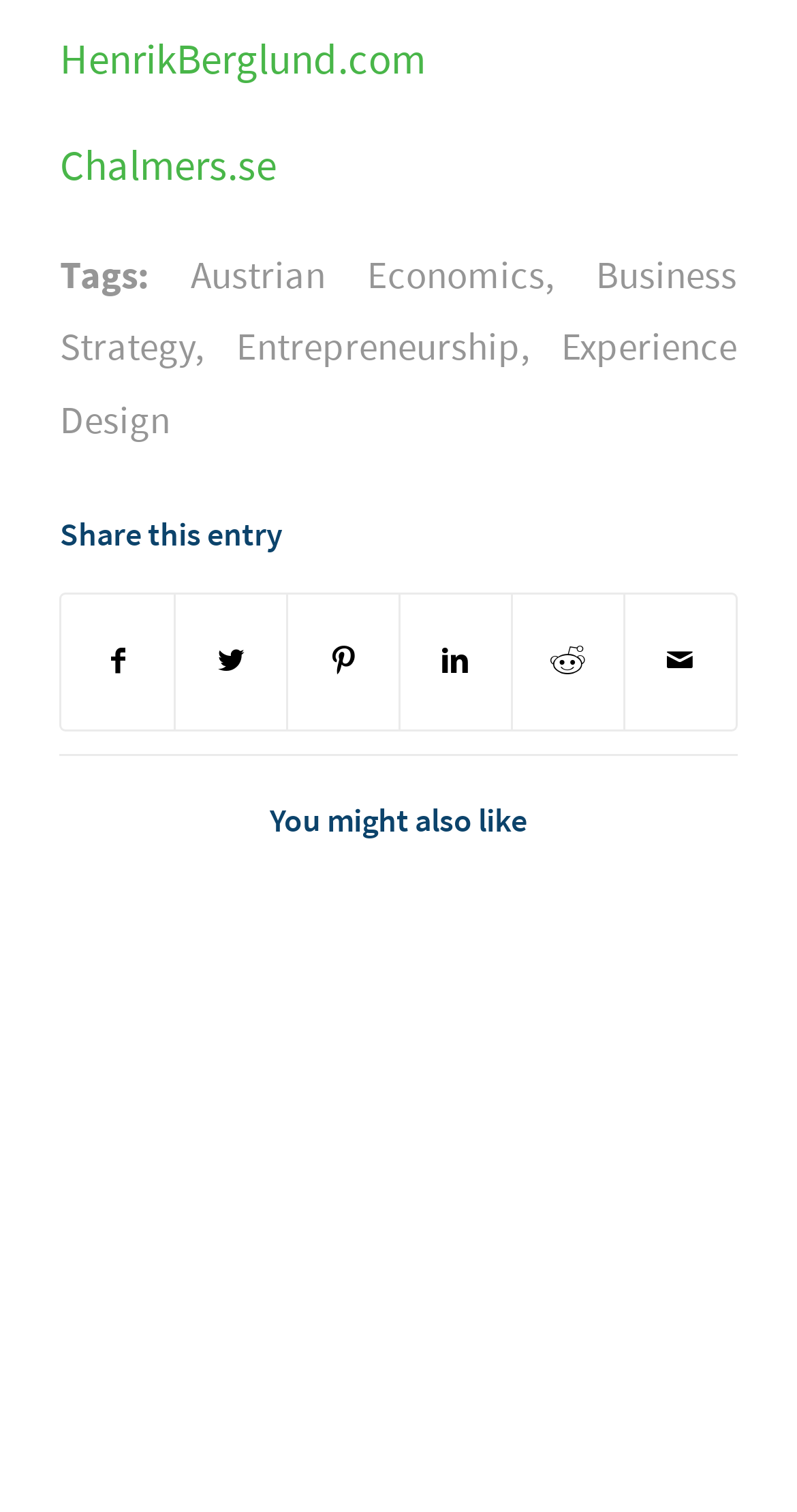Identify the bounding box coordinates for the region to click in order to carry out this instruction: "Explore Entrepreneurship". Provide the coordinates using four float numbers between 0 and 1, formatted as [left, top, right, bottom].

[0.296, 0.214, 0.653, 0.245]